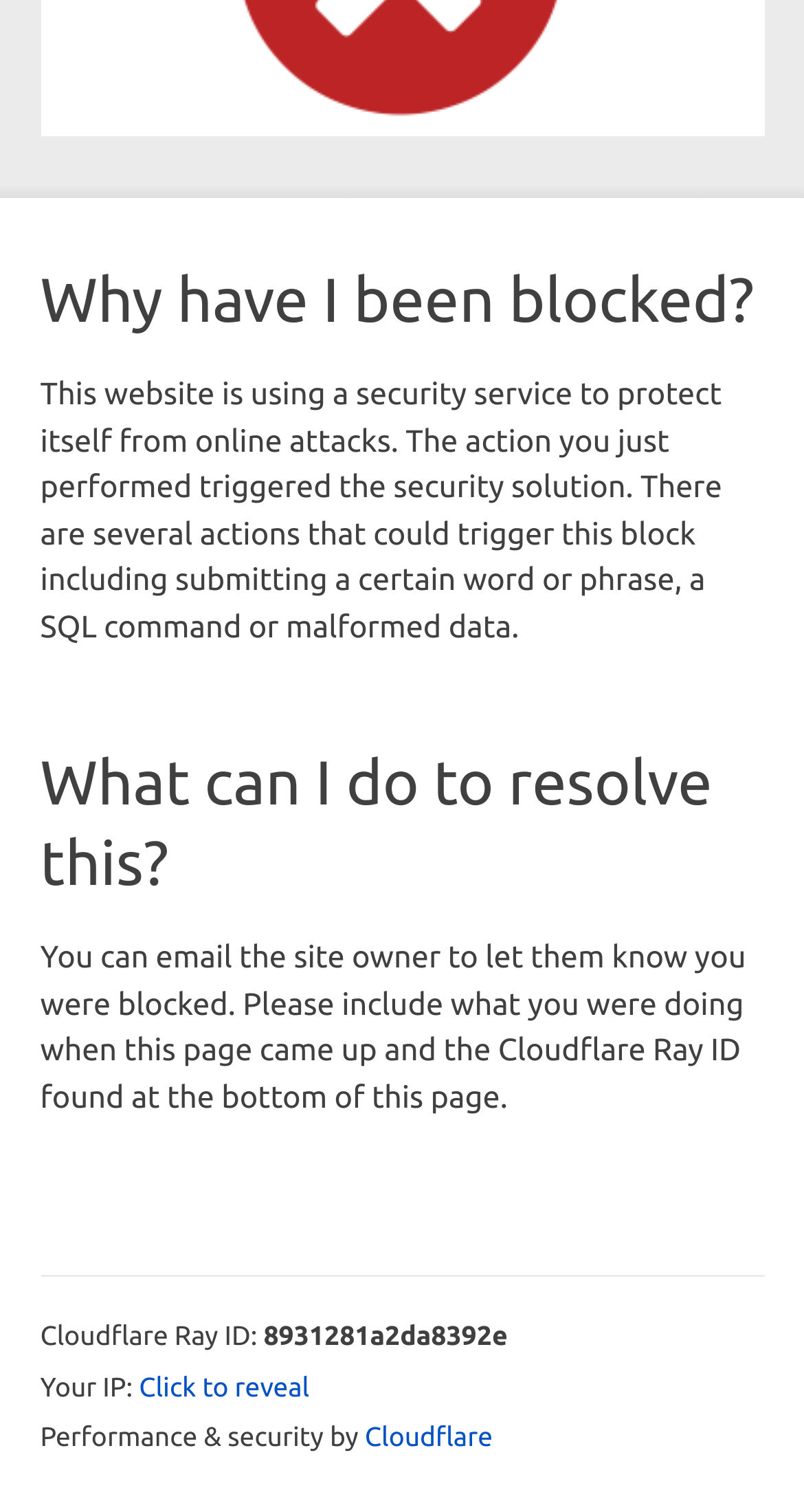Determine the bounding box coordinates for the HTML element described here: "Yvonne".

None